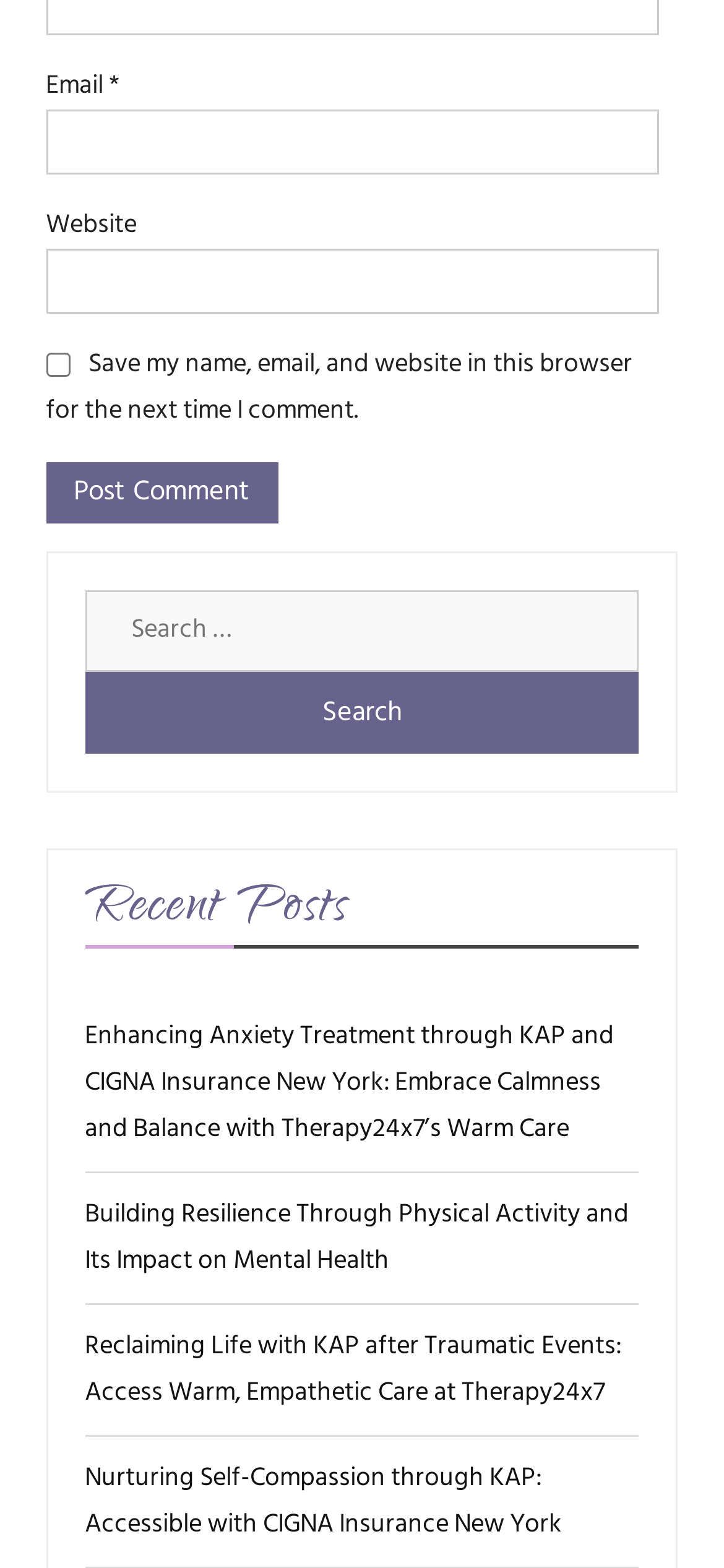Find the bounding box coordinates of the clickable area that will achieve the following instruction: "Read recent post about anxiety treatment".

[0.117, 0.647, 0.848, 0.734]